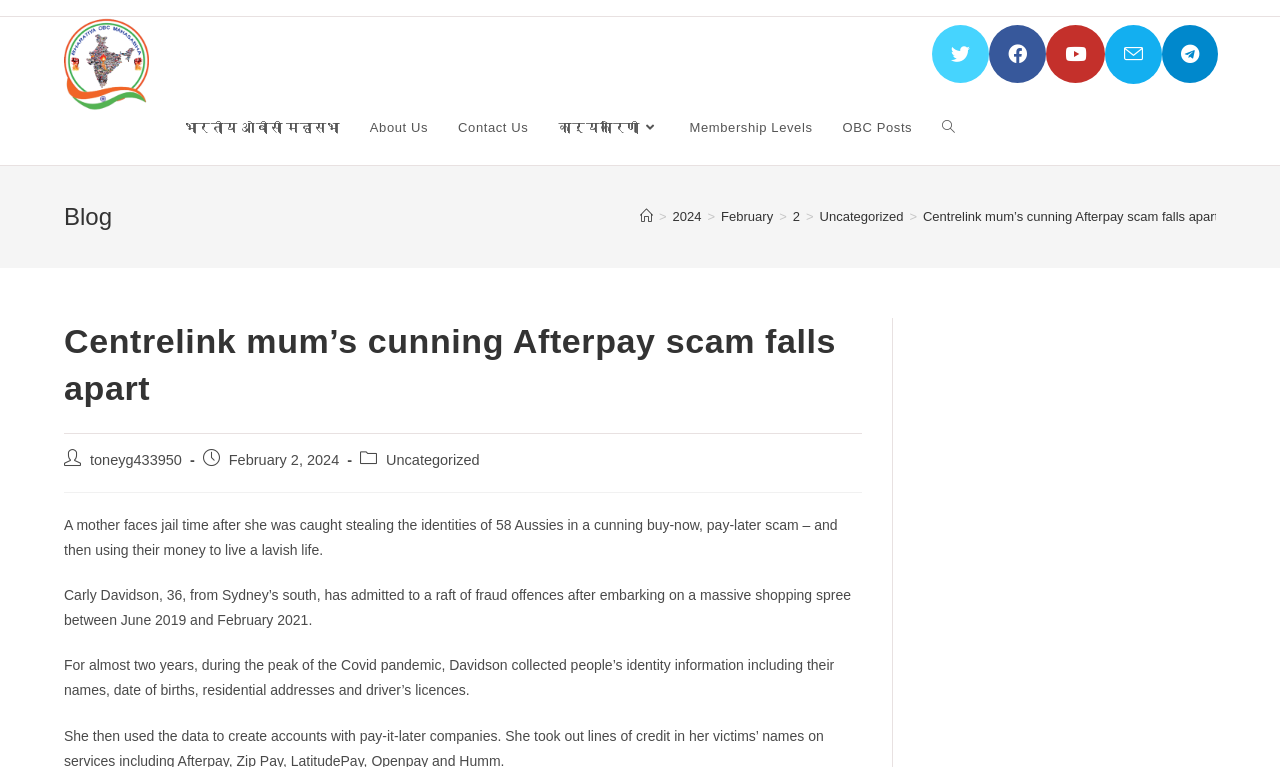Determine the bounding box coordinates of the region that needs to be clicked to achieve the task: "Visit BHARATIYA OBC MAHASABHA website".

[0.05, 0.071, 0.116, 0.092]